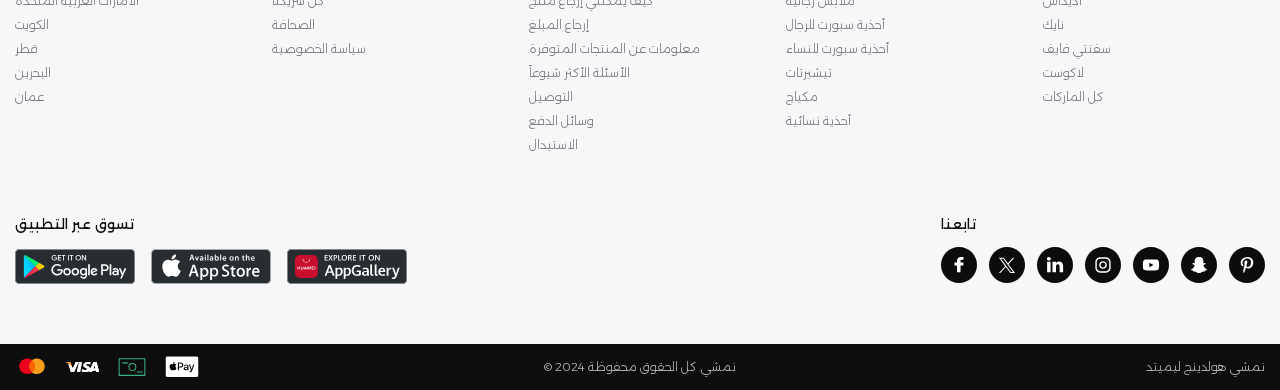Determine the bounding box coordinates of the clickable area required to perform the following instruction: "View sport shoes for men". The coordinates should be represented as four float numbers between 0 and 1: [left, top, right, bottom].

[0.614, 0.043, 0.691, 0.081]